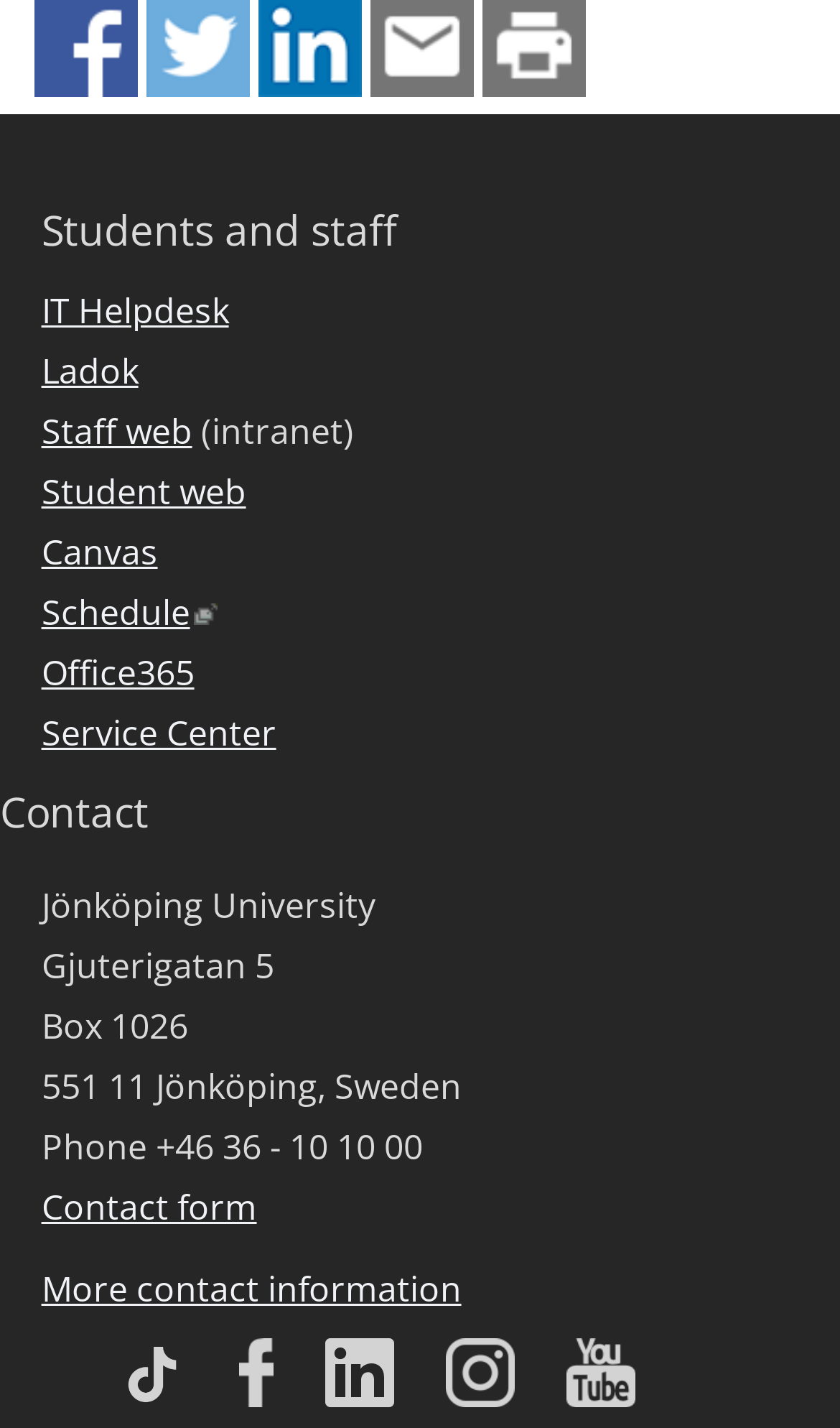Determine the bounding box coordinates of the region to click in order to accomplish the following instruction: "Share this page on Facebook". Provide the coordinates as four float numbers between 0 and 1, specifically [left, top, right, bottom].

[0.041, 0.042, 0.164, 0.075]